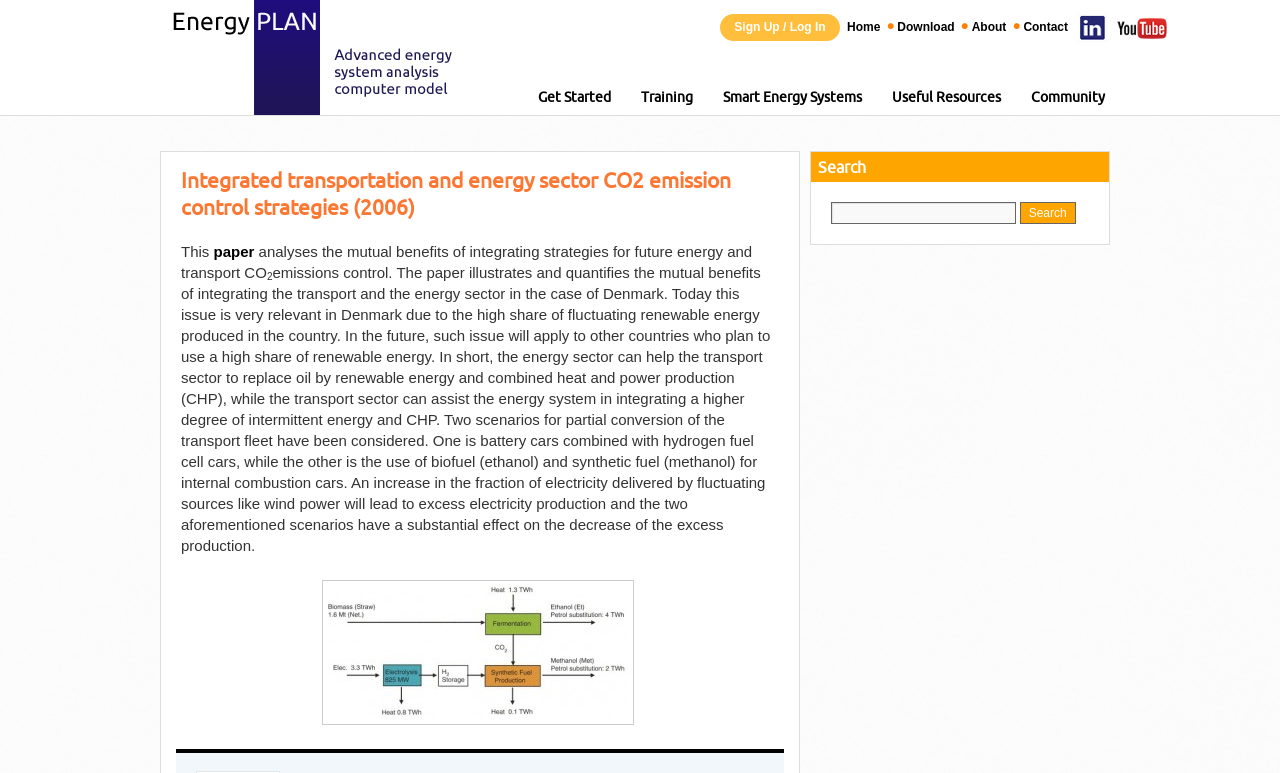Provide the bounding box coordinates for the area that should be clicked to complete the instruction: "Download the paper".

[0.701, 0.026, 0.746, 0.044]